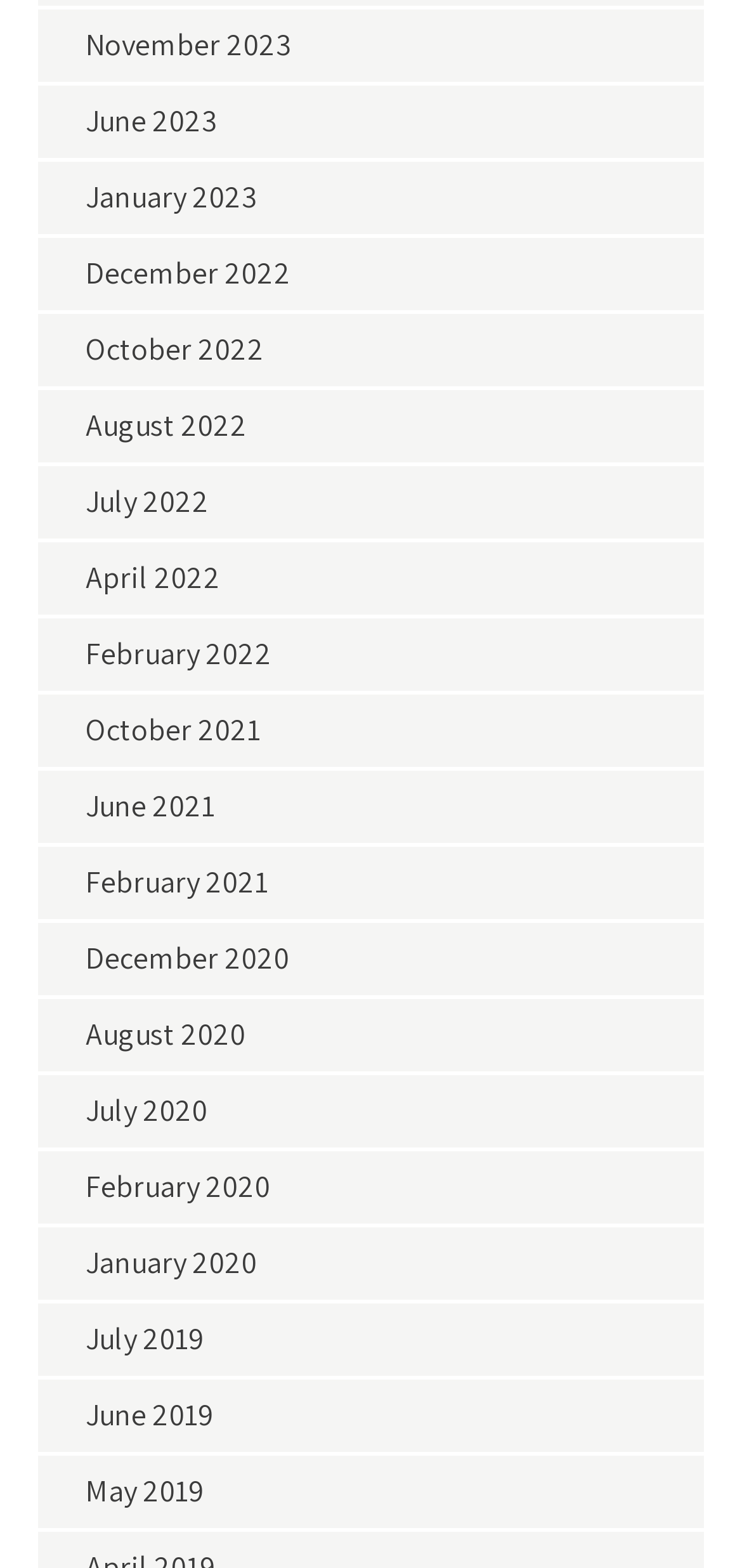Locate the bounding box coordinates of the clickable region to complete the following instruction: "check December 2022."

[0.115, 0.161, 0.392, 0.187]